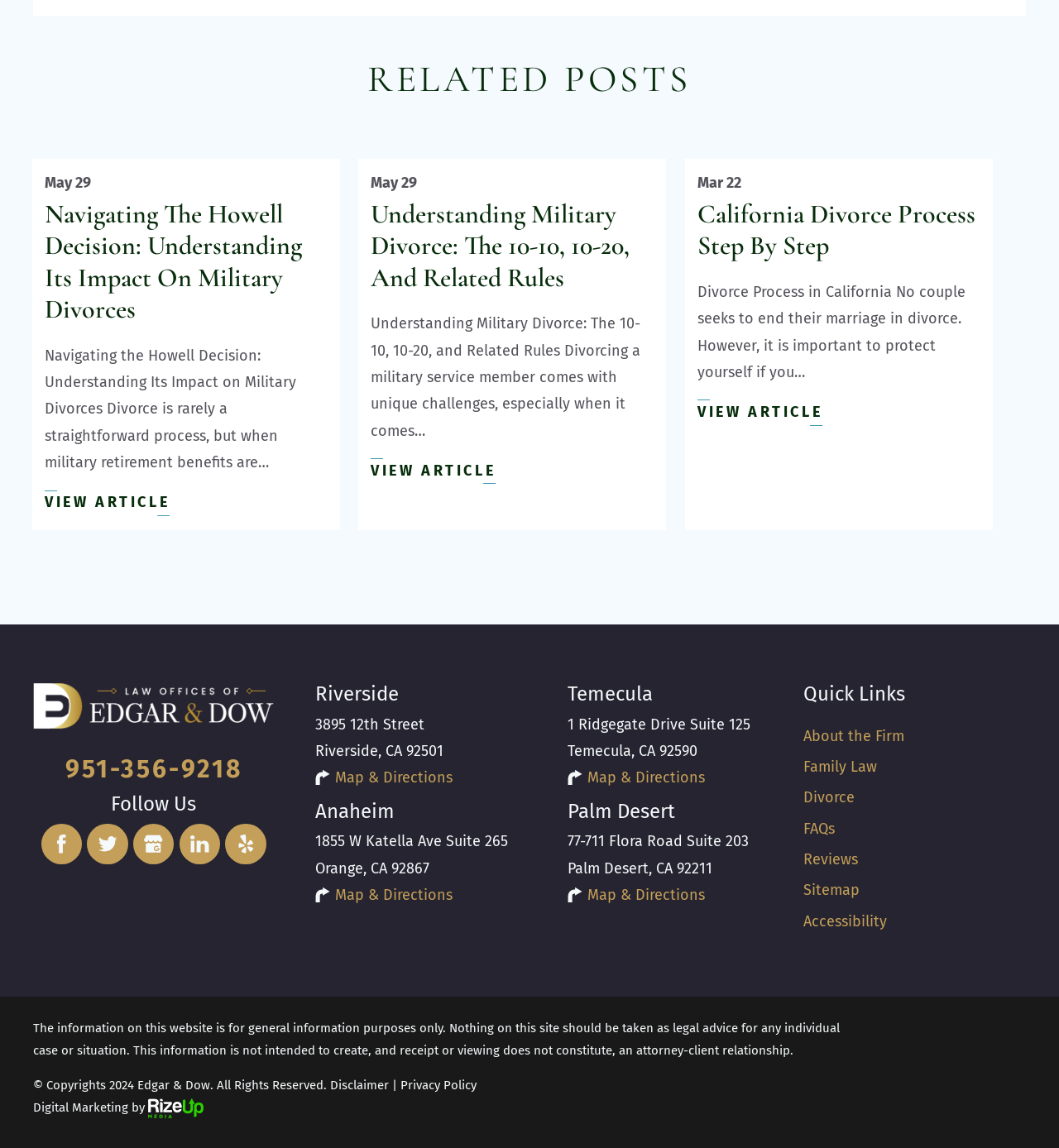Identify the bounding box of the UI element that matches this description: "Map & Directions".

[0.555, 0.772, 0.666, 0.788]